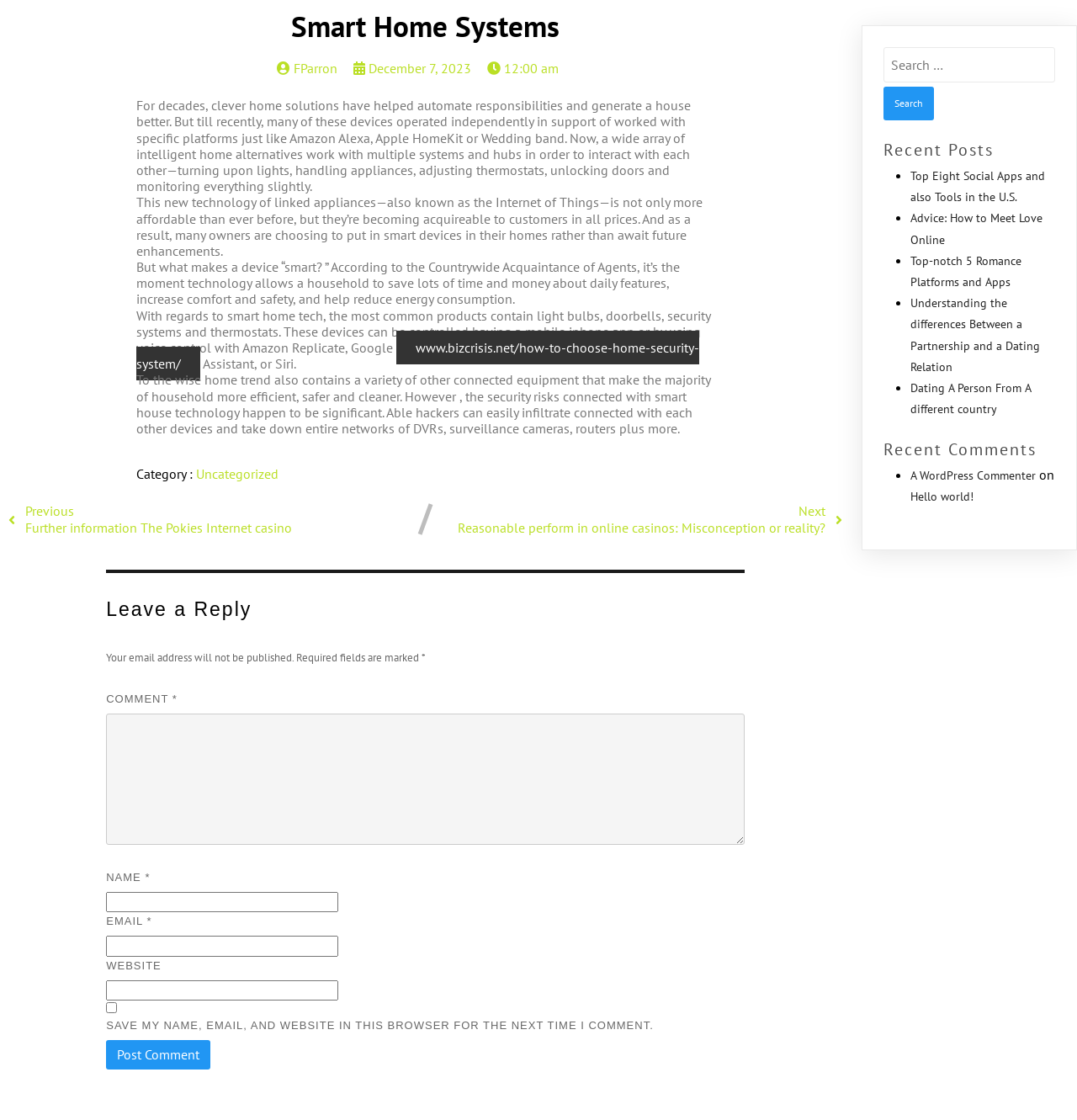Based on the image, please respond to the question with as much detail as possible:
What is the main topic of this webpage?

Based on the content of the webpage, it appears to be discussing smart home systems, their benefits, and how they can be controlled using mobile apps or voice control.